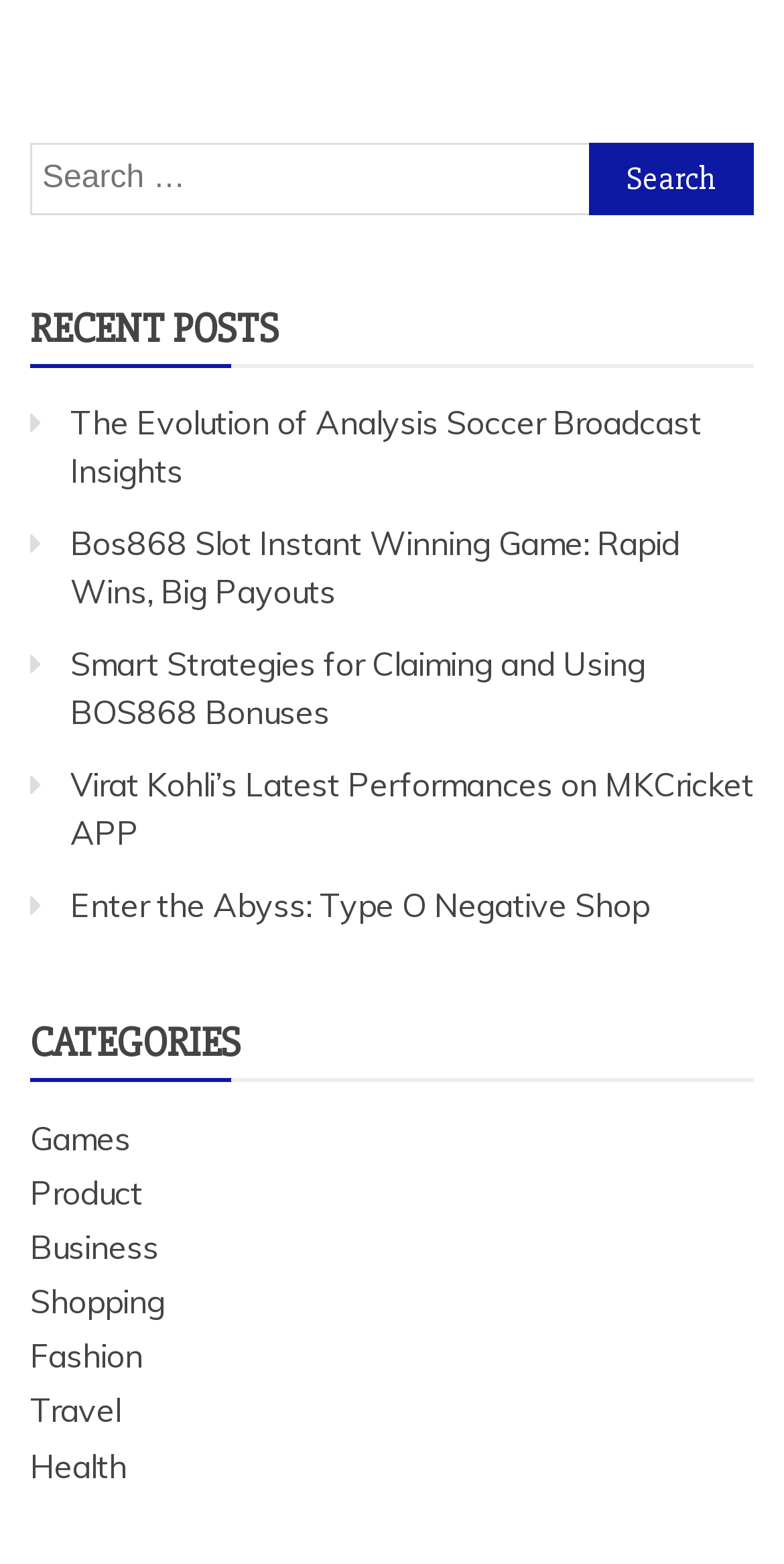Predict the bounding box for the UI component with the following description: "Health".

[0.038, 0.924, 0.162, 0.95]